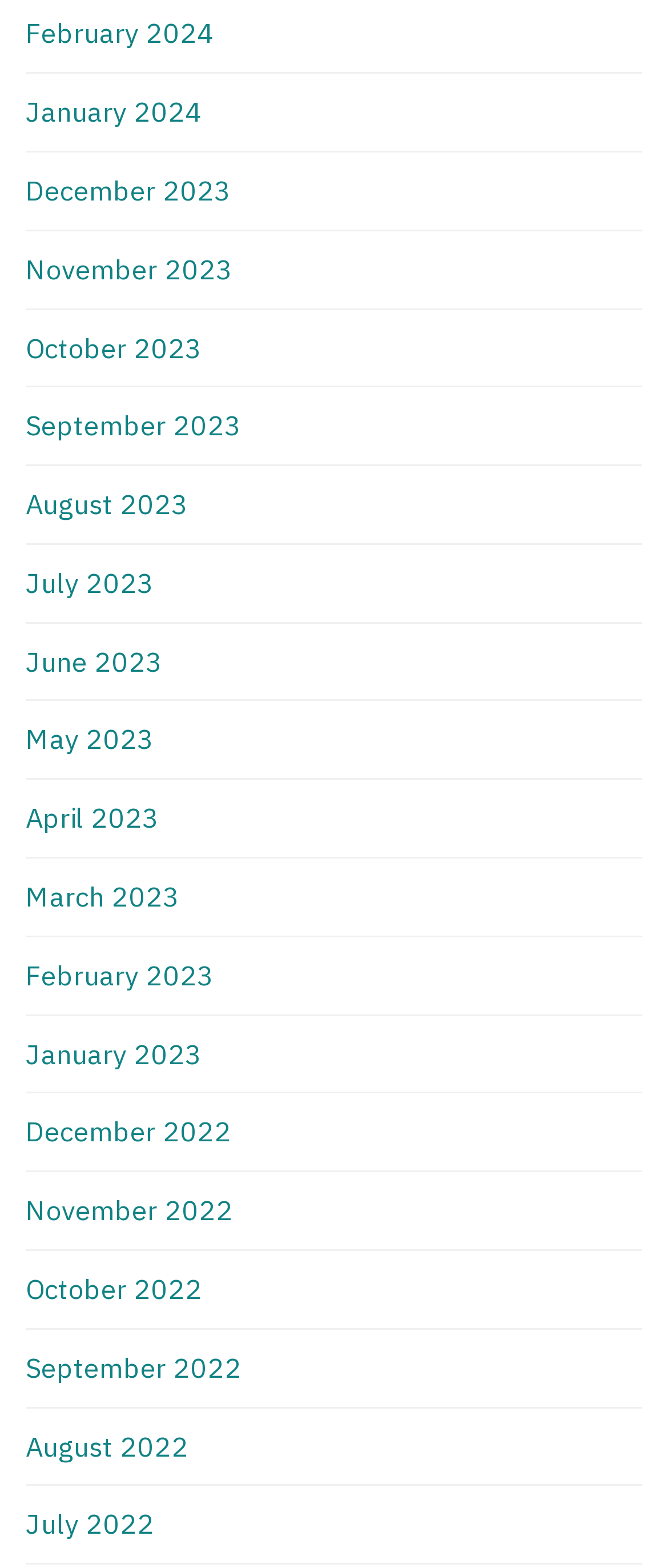Provide your answer in one word or a succinct phrase for the question: 
What is the latest month listed in 2024?

February 2024